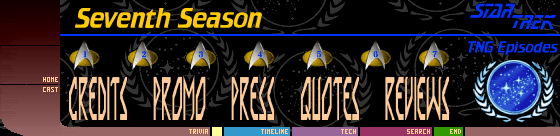What font style is used for the titles?
Based on the screenshot, provide your answer in one word or phrase.

Bold, stylized